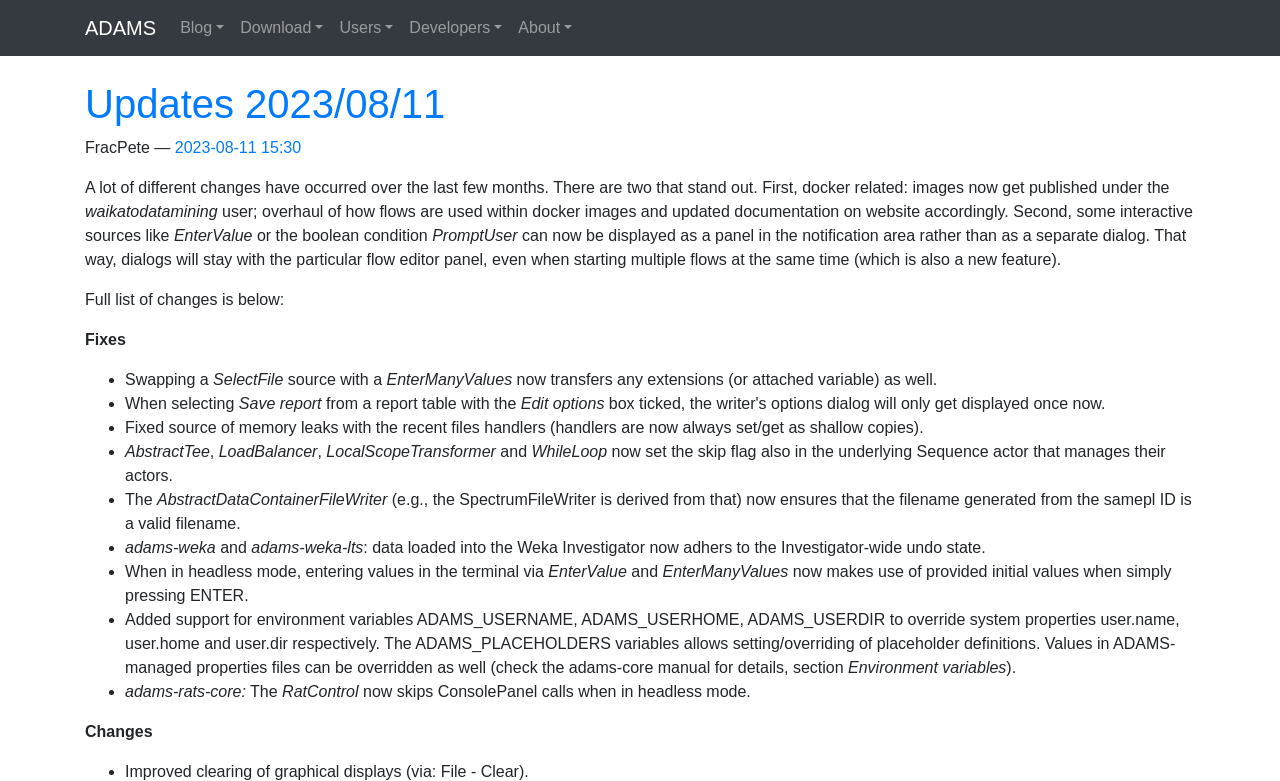Determine the bounding box coordinates of the clickable element necessary to fulfill the instruction: "Search for agents". Provide the coordinates as four float numbers within the 0 to 1 range, i.e., [left, top, right, bottom].

None